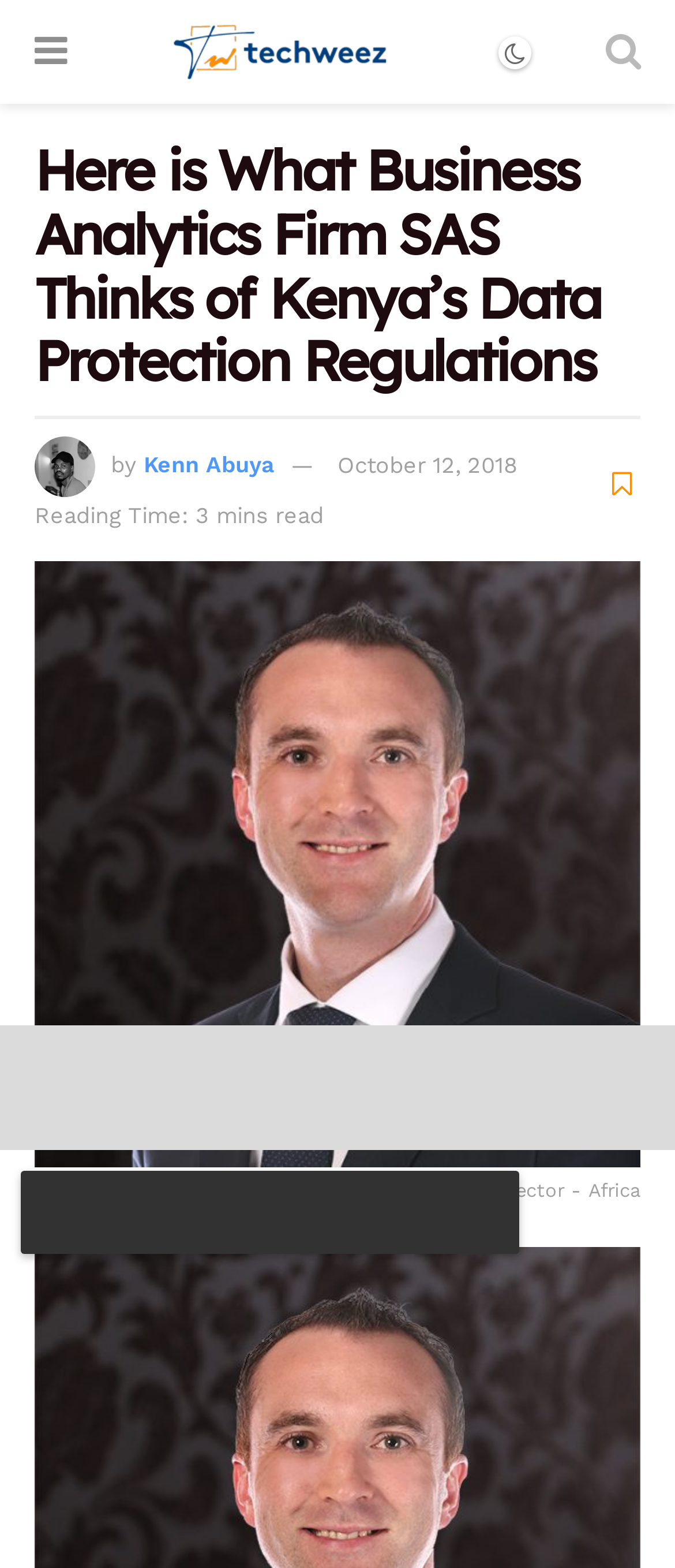What is the topic of the article?
Answer the question with a detailed explanation, including all necessary information.

I inferred the topic of the article by reading the main heading, which mentions 'Kenya's Data Protection Regulations'.